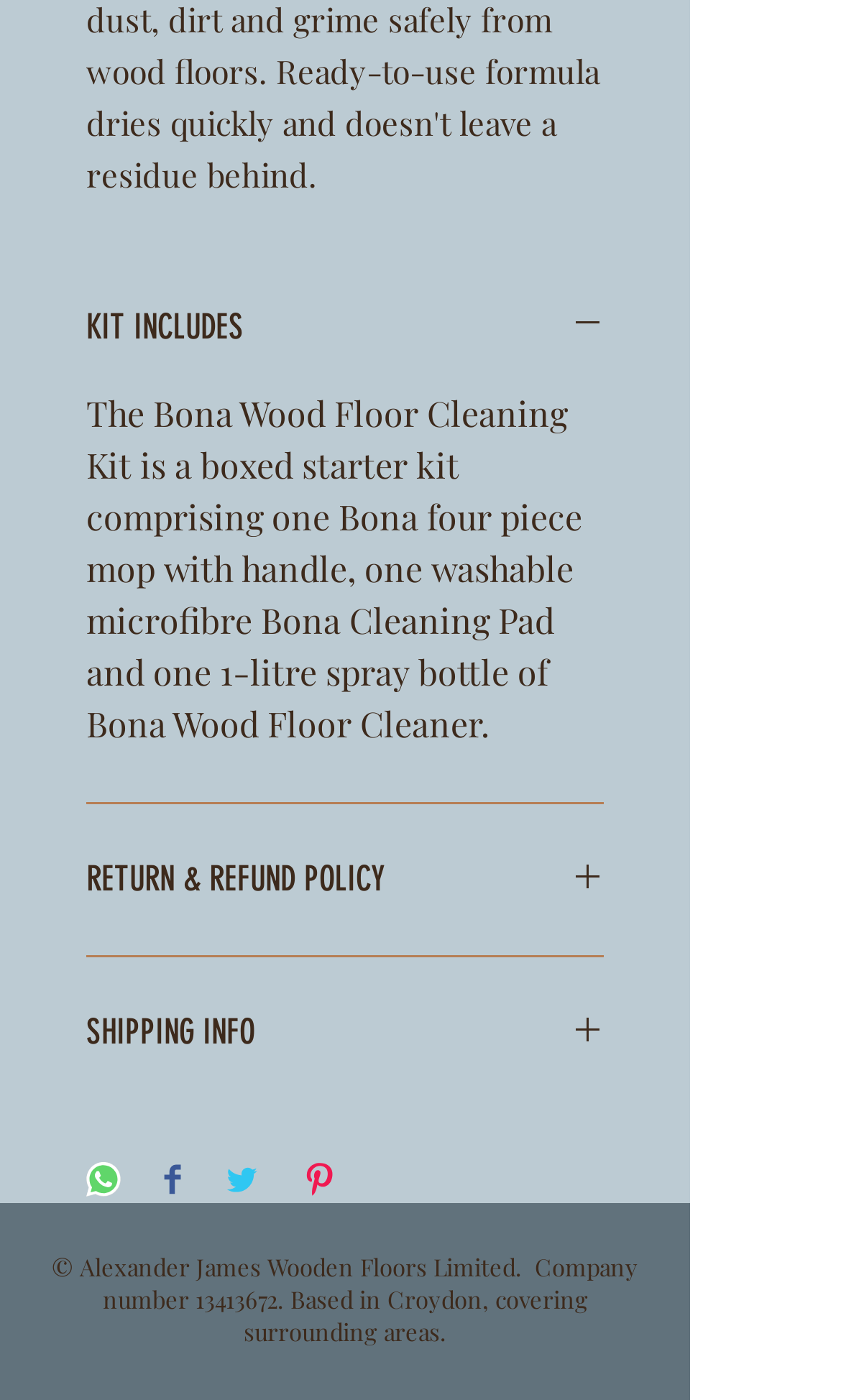How many social media sharing options are available?
Look at the image and answer the question using a single word or phrase.

4